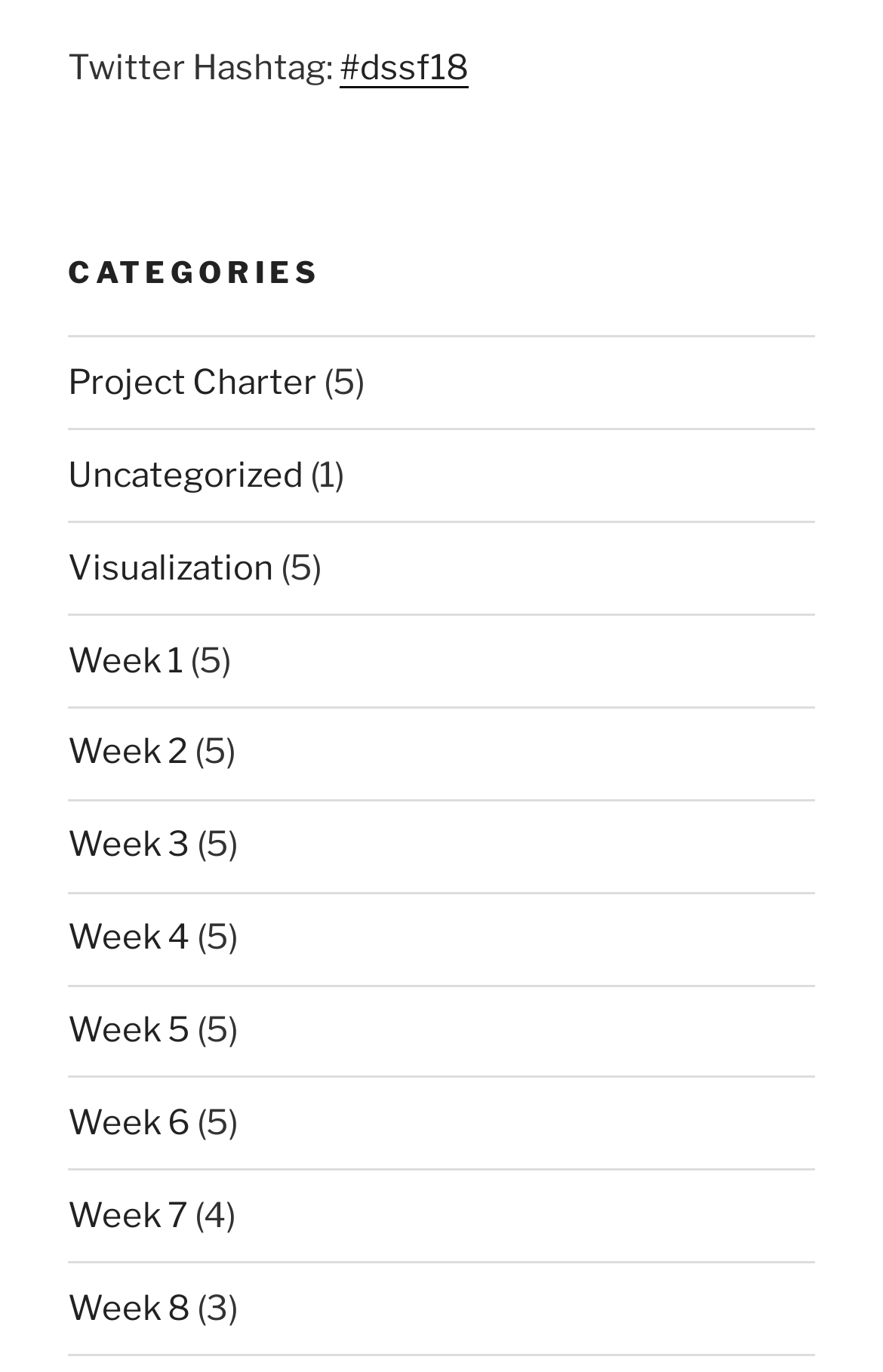Find the bounding box coordinates of the element I should click to carry out the following instruction: "Go to the 'Uncategorized' page".

[0.077, 0.331, 0.344, 0.361]